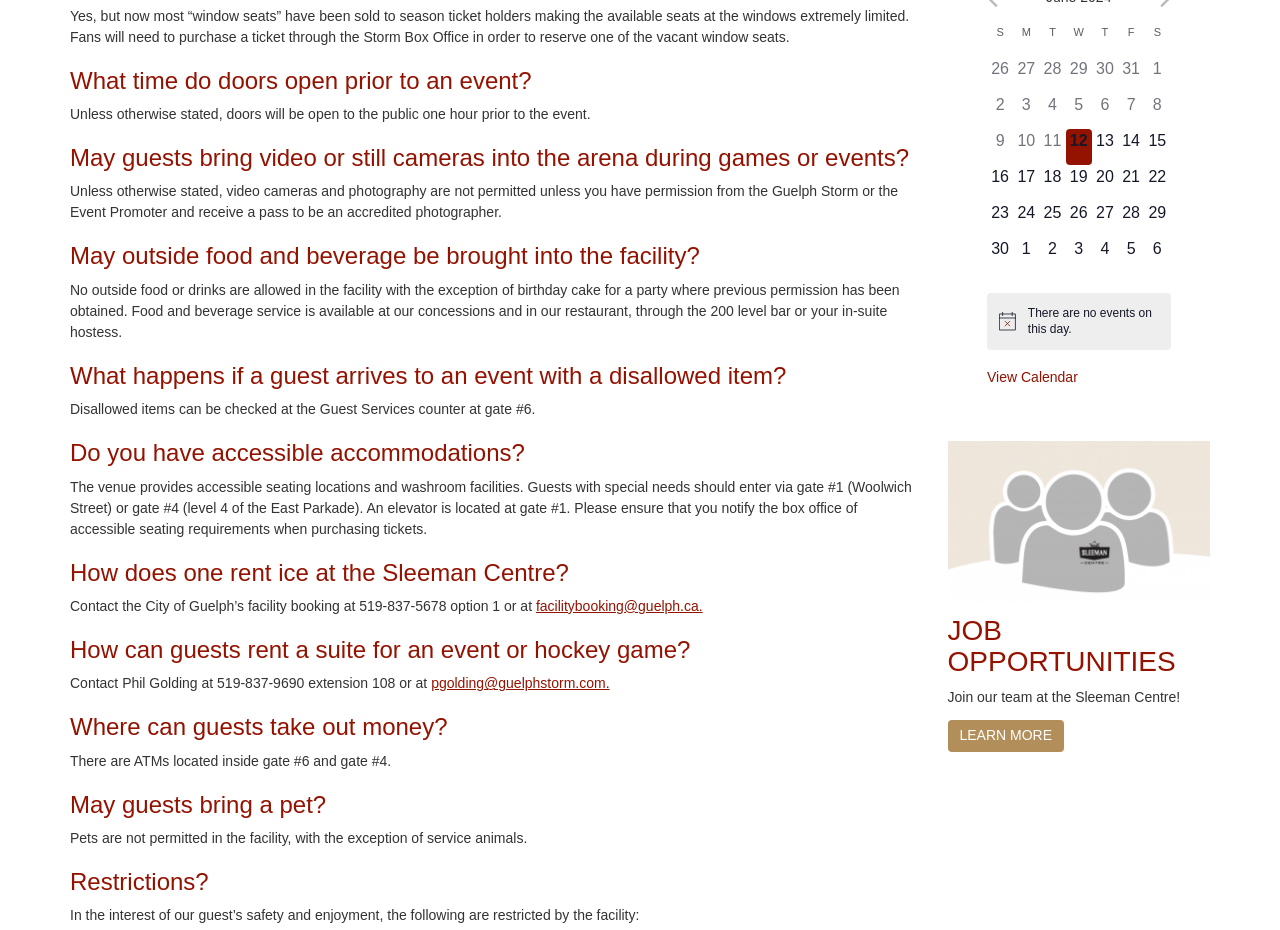Using the description: "facilitybooking@guelph.ca.", determine the UI element's bounding box coordinates. Ensure the coordinates are in the format of four float numbers between 0 and 1, i.e., [left, top, right, bottom].

[0.419, 0.643, 0.549, 0.66]